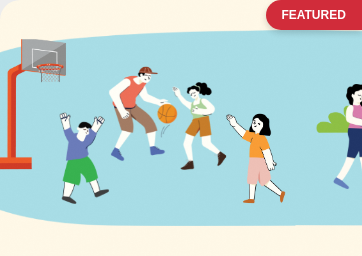What is the significance of the basketball hoop in the scene?
Use the image to answer the question with a single word or phrase.

symbolizing teamwork and physical fitness